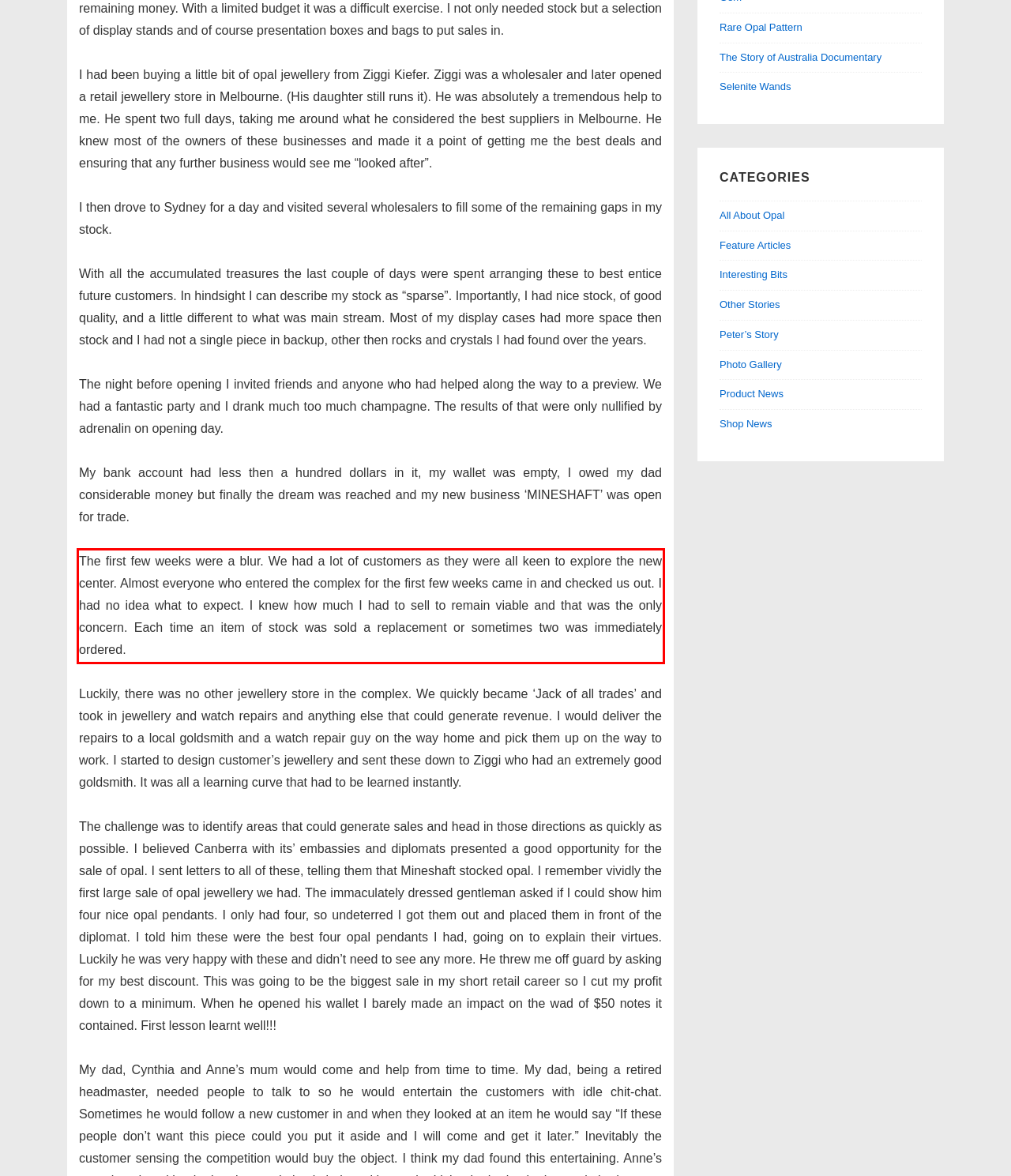Examine the screenshot of the webpage, locate the red bounding box, and perform OCR to extract the text contained within it.

The first few weeks were a blur. We had a lot of customers as they were all keen to explore the new center. Almost everyone who entered the complex for the first few weeks came in and checked us out. I had no idea what to expect. I knew how much I had to sell to remain viable and that was the only concern. Each time an item of stock was sold a replacement or sometimes two was immediately ordered.